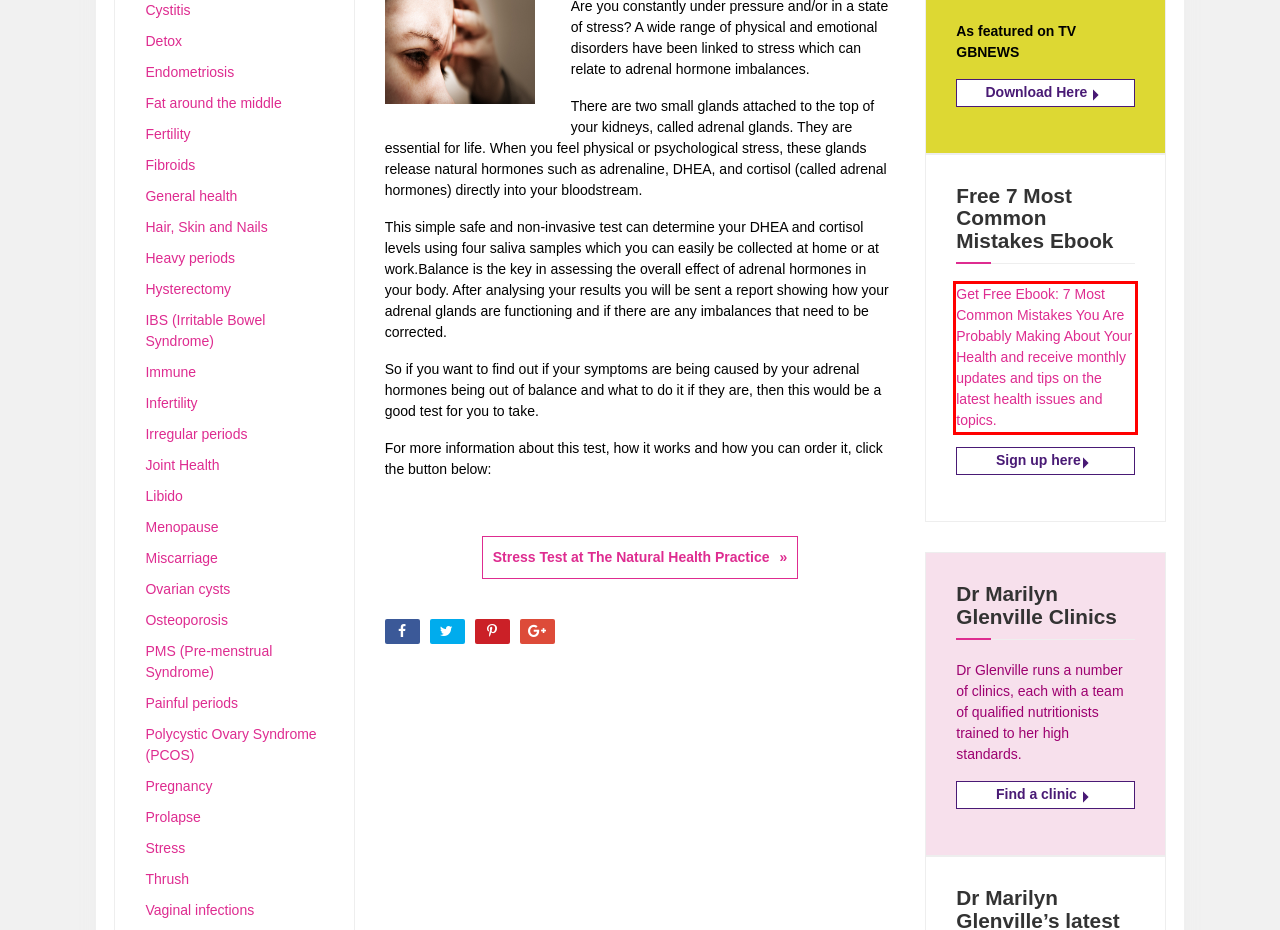Using the provided webpage screenshot, identify and read the text within the red rectangle bounding box.

Get Free Ebook: 7 Most Common Mistakes You Are Probably Making About Your Health and receive monthly updates and tips on the latest health issues and topics.